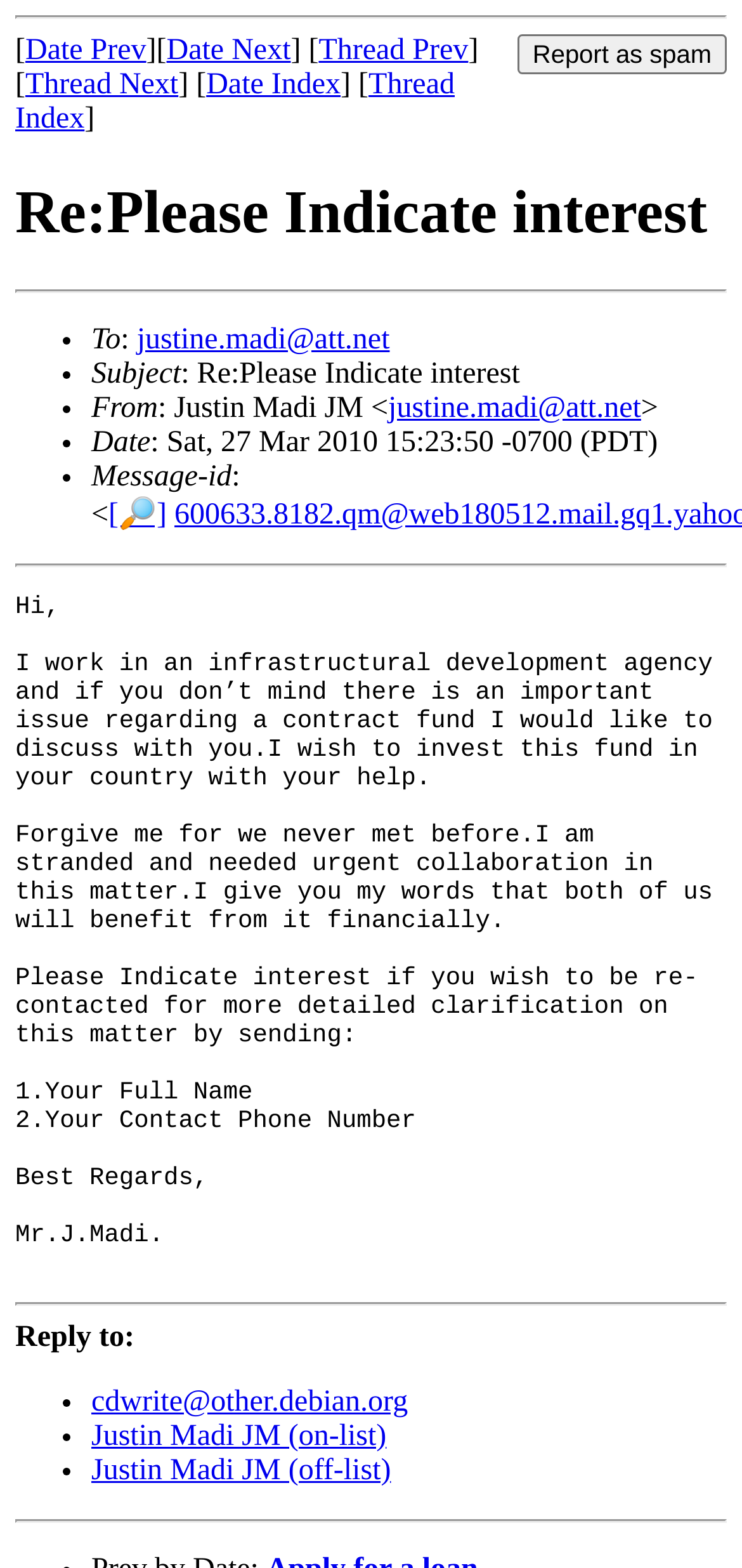Please identify the bounding box coordinates of the element's region that needs to be clicked to fulfill the following instruction: "Click Thread Next". The bounding box coordinates should consist of four float numbers between 0 and 1, i.e., [left, top, right, bottom].

[0.034, 0.044, 0.24, 0.064]